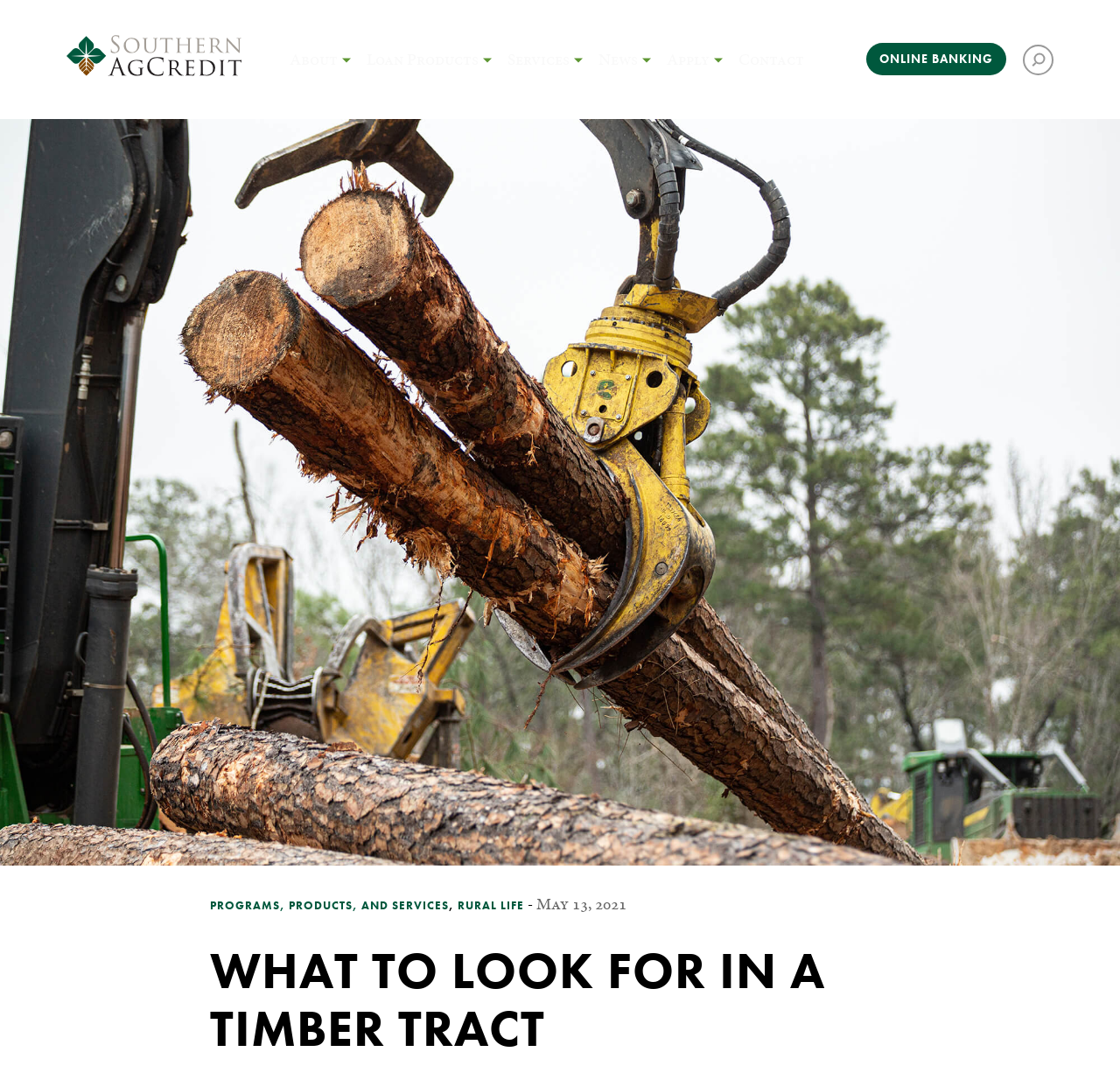Identify the bounding box coordinates for the region of the element that should be clicked to carry out the instruction: "read news". The bounding box coordinates should be four float numbers between 0 and 1, i.e., [left, top, right, bottom].

[0.534, 0.046, 0.569, 0.066]